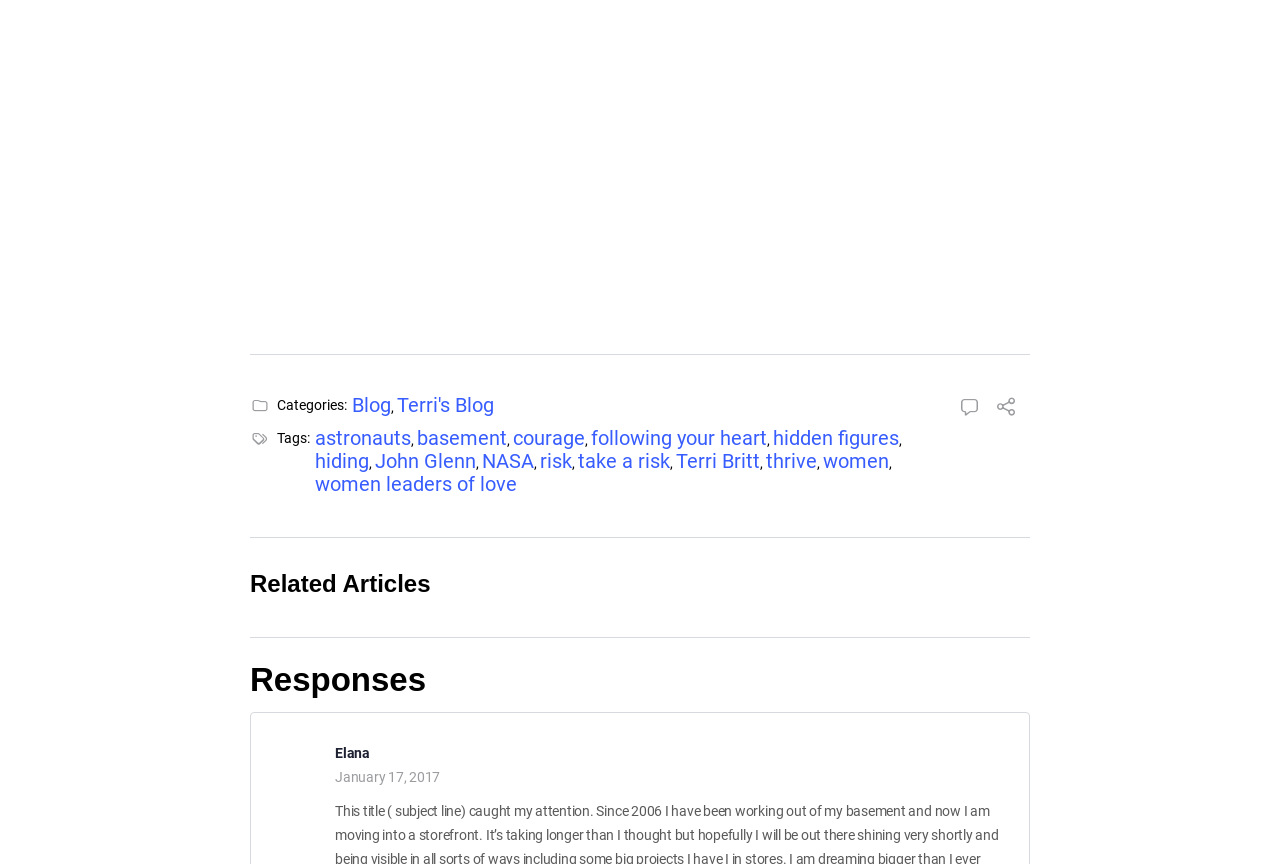What is the topic of the related article?
Look at the screenshot and give a one-word or phrase answer.

Hidden Figures